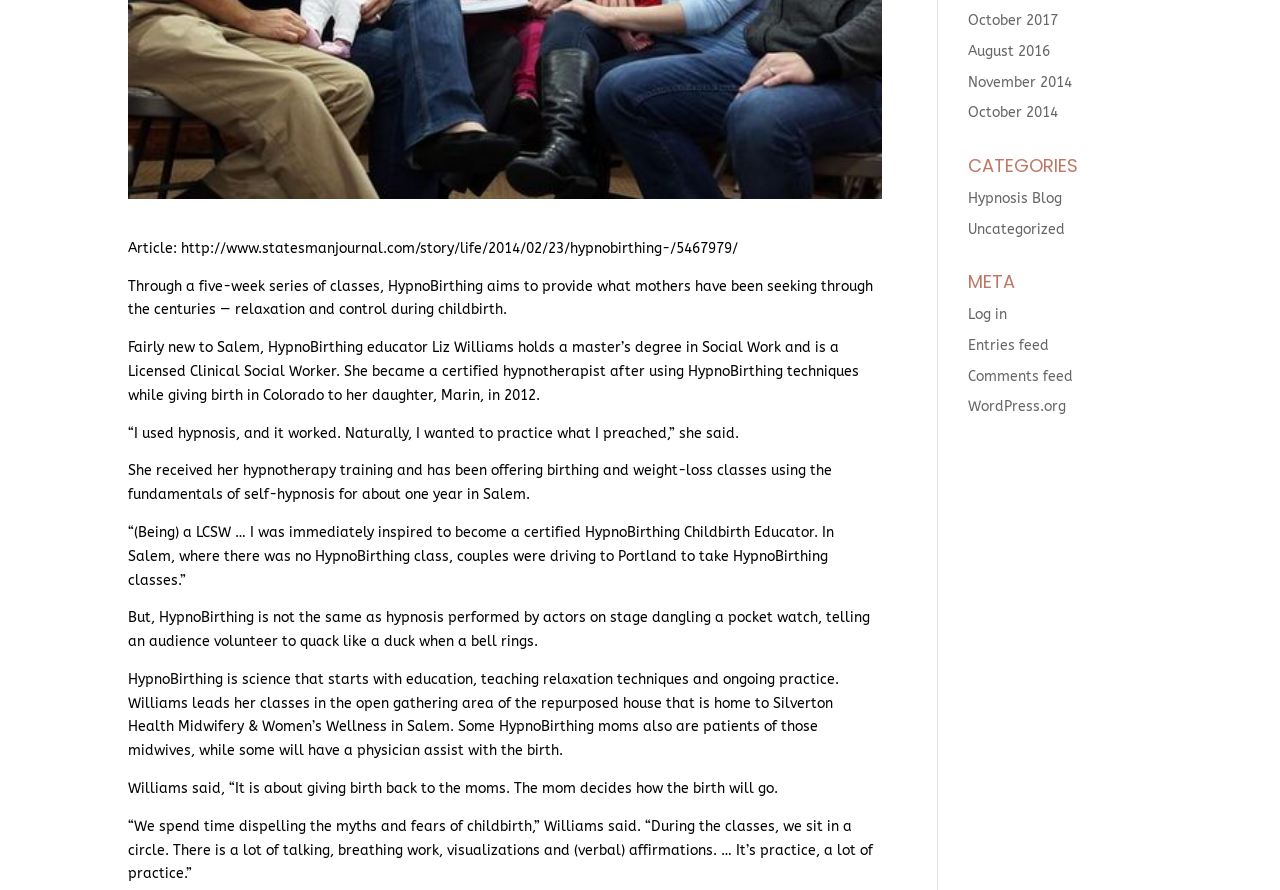Given the webpage screenshot and the description, determine the bounding box coordinates (top-left x, top-left y, bottom-right x, bottom-right y) that define the location of the UI element matching this description: About us

None